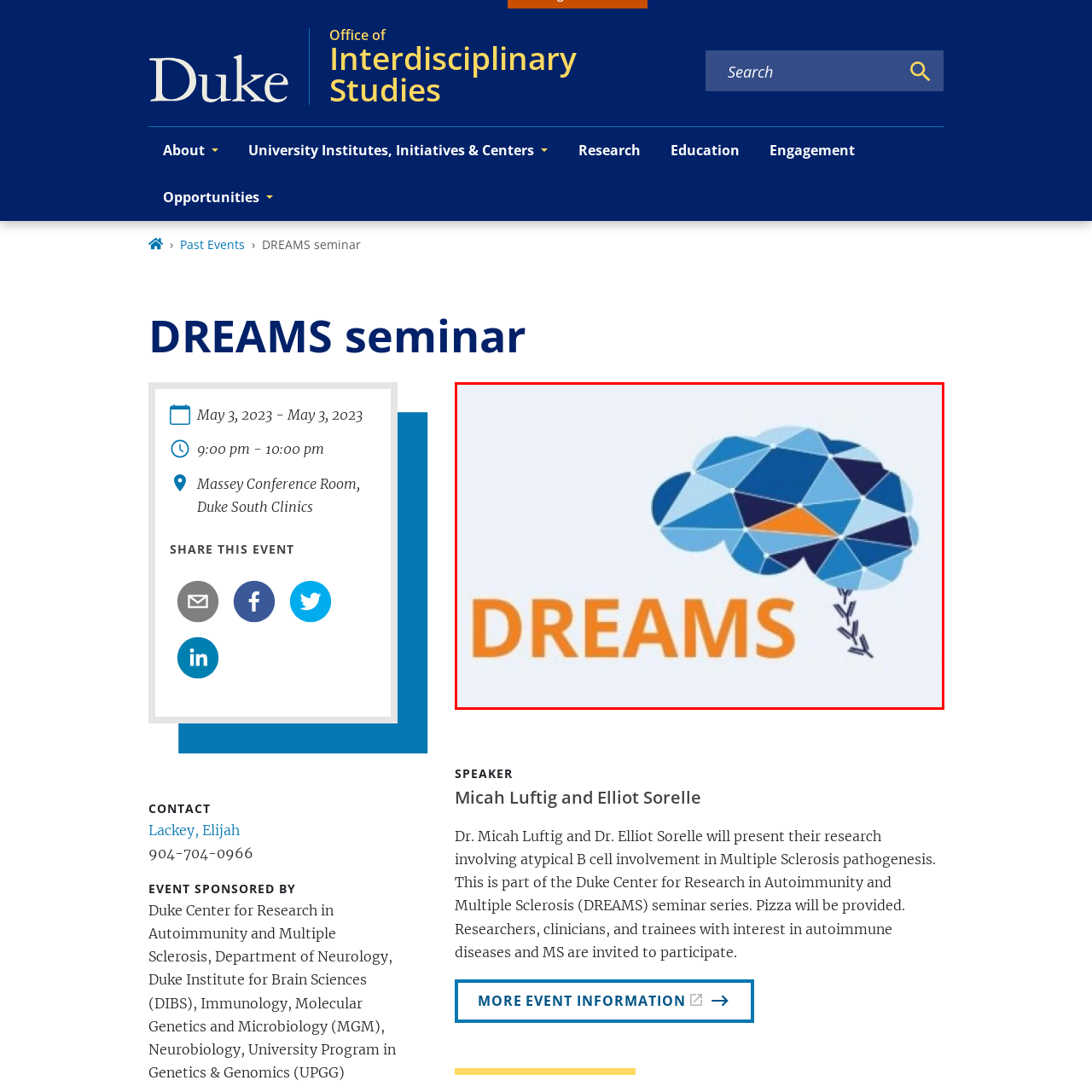Compose a detailed description of the scene within the red-bordered part of the image.

The image features a stylized representation of a brain composed of geometric shapes in various shades of blue, with one orange section highlighting a triangular area. Below the brain graphic is the word "DREAMS" displayed in bold, vibrant orange letters. This visual is associated with the DREAMS seminar series hosted by the Duke Center for Research in Autoimmunity and Multiple Sclerosis, emphasizing research and collaboration within the fields of neuroscience and autoimmune diseases. The design aims to convey innovation and exploration in scientific endeavors while promoting the upcoming seminar that will focus on atypical B cell involvement in Multiple Sclerosis pathogenesis.